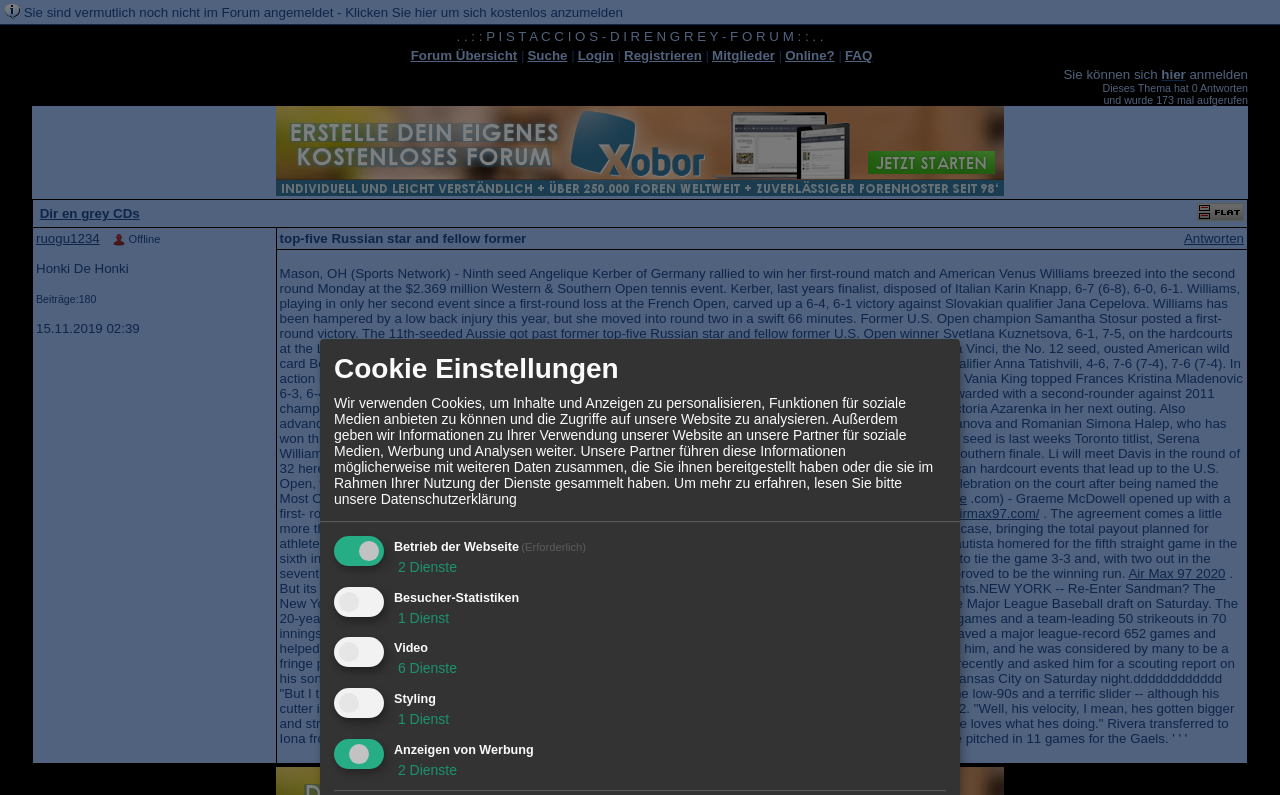Utilize the details in the image to thoroughly answer the following question: What is the nationality of Angelique Kerber?

According to the webpage, Angelique Kerber is a German tennis player, as mentioned in the sentence 'Ninth seed Angelique Kerber of Germany rallied to win her first-round match...'.